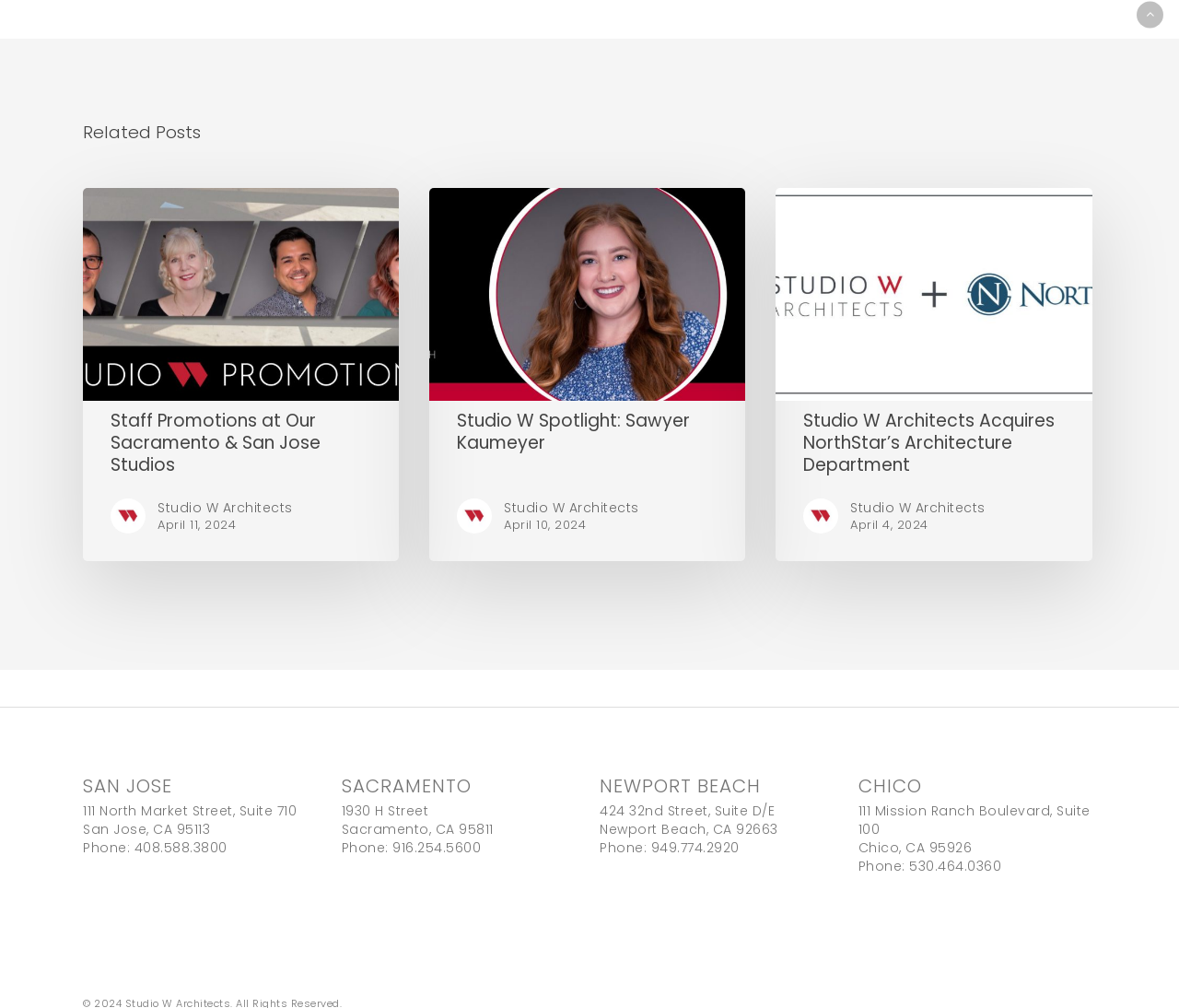Provide the bounding box coordinates for the UI element described in this sentence: "Studio W Architects". The coordinates should be four float values between 0 and 1, i.e., [left, top, right, bottom].

[0.427, 0.494, 0.542, 0.513]